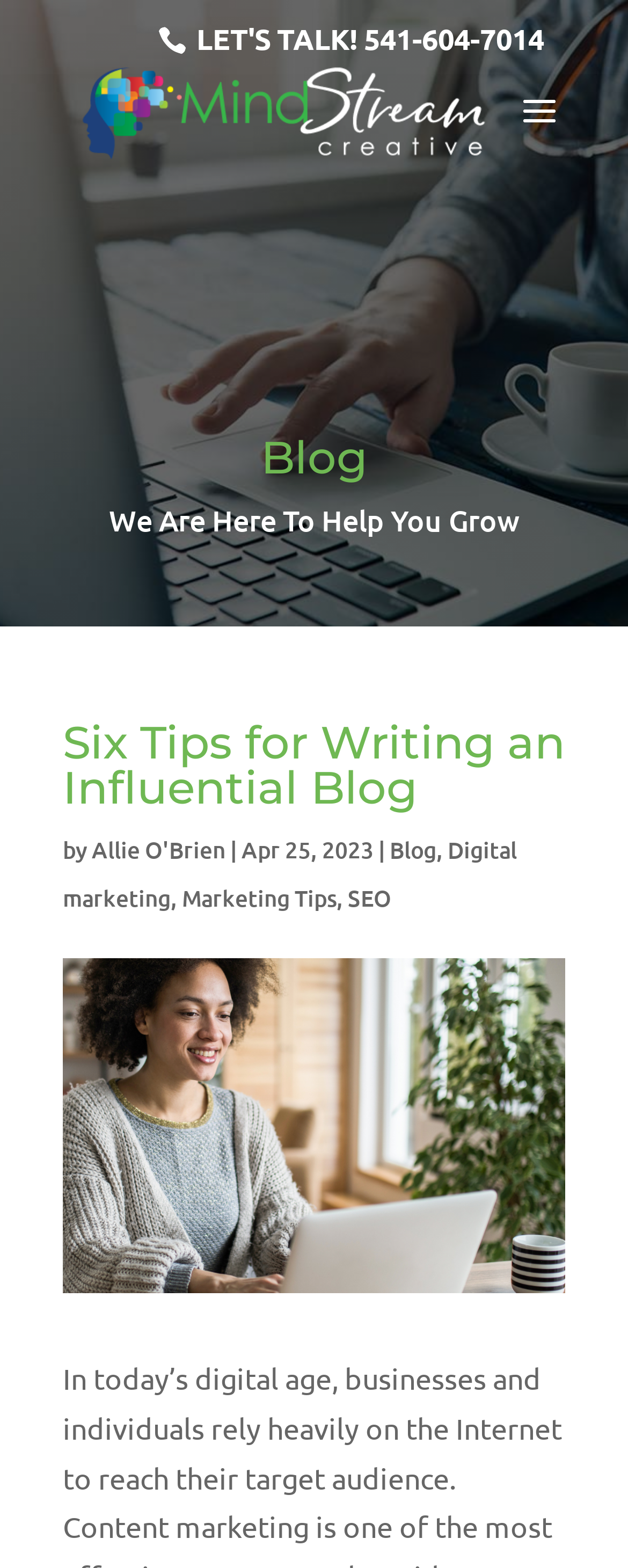Provide your answer to the question using just one word or phrase: What categories are related to the blog post?

Digital marketing, Marketing Tips, SEO